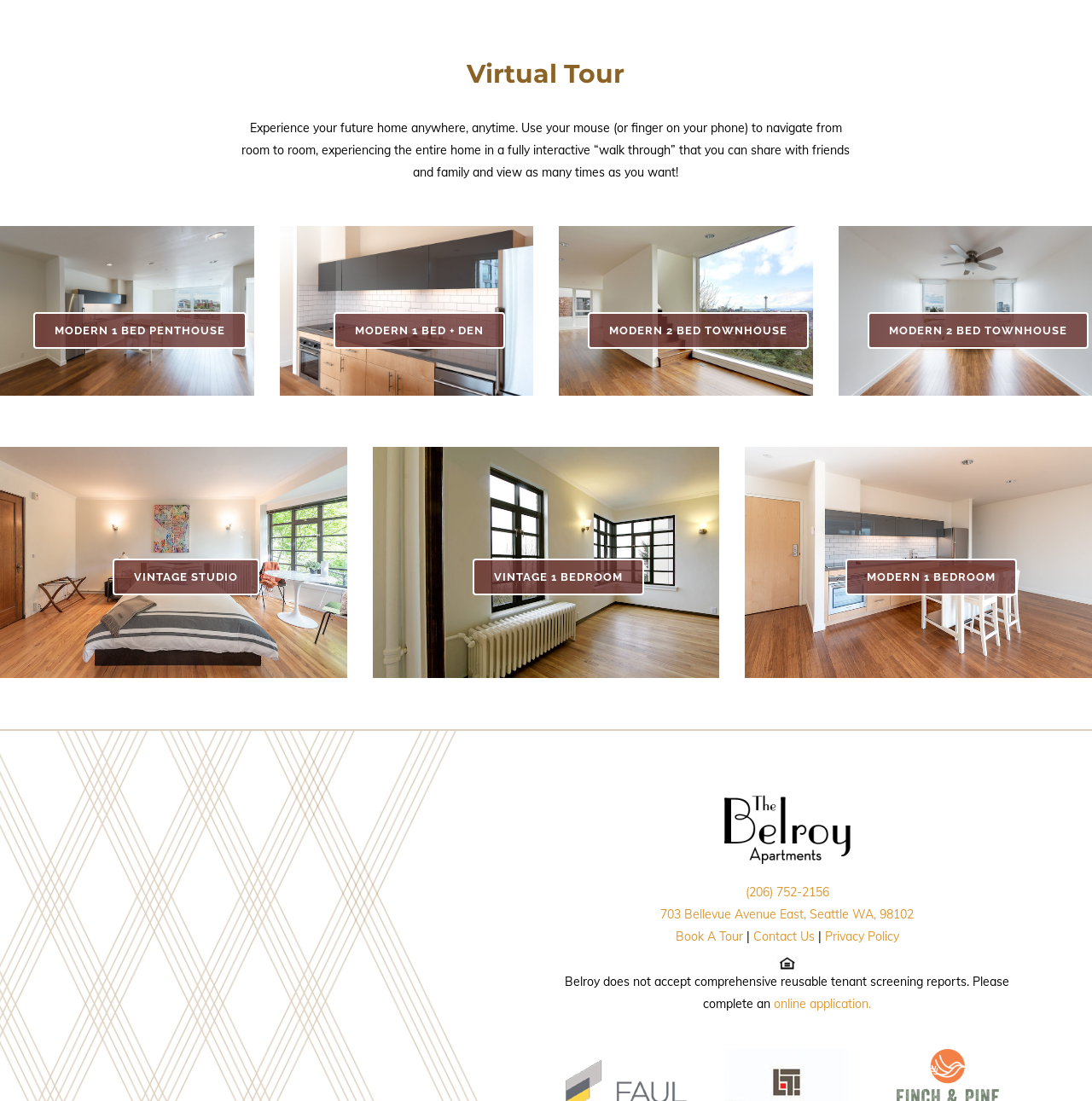Answer with a single word or phrase: 
How many types of apartments are listed?

5